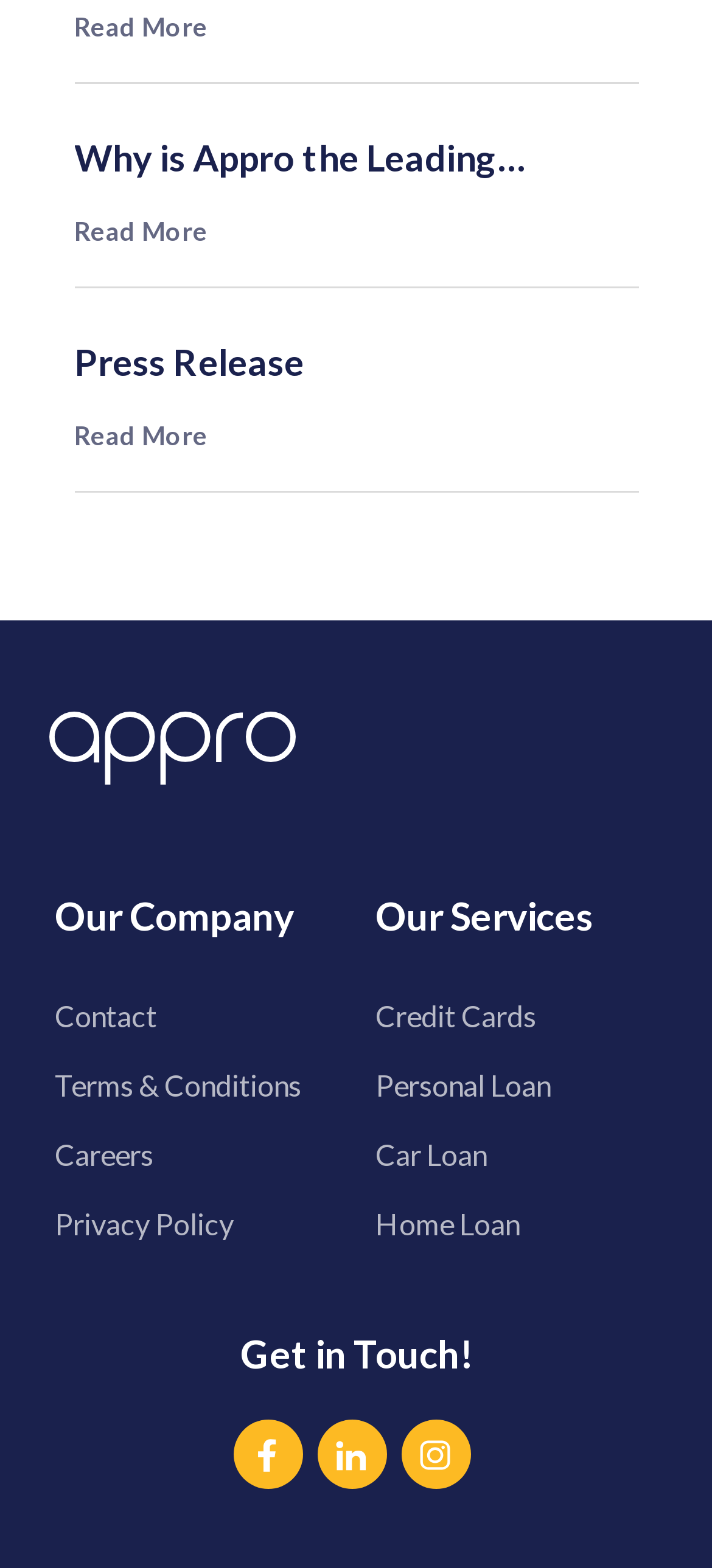Analyze the image and provide a detailed answer to the question: What is the tone of the webpage?

The tone of the webpage appears to be professional, as it uses formal language and presents information in a structured manner. The use of headings, links, and images also suggests a professional tone, which is typical of a company or organization's website.